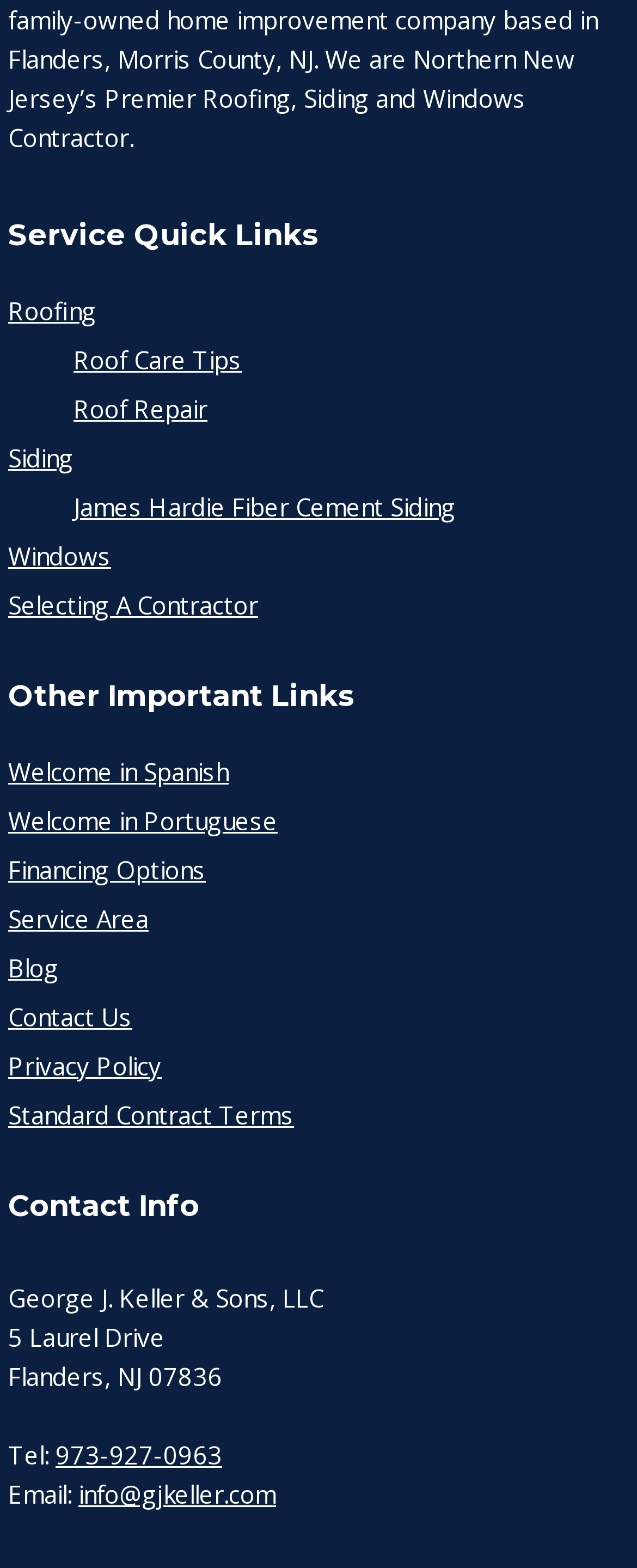Please identify the bounding box coordinates for the region that you need to click to follow this instruction: "Call 973-927-0963".

[0.087, 0.917, 0.349, 0.938]